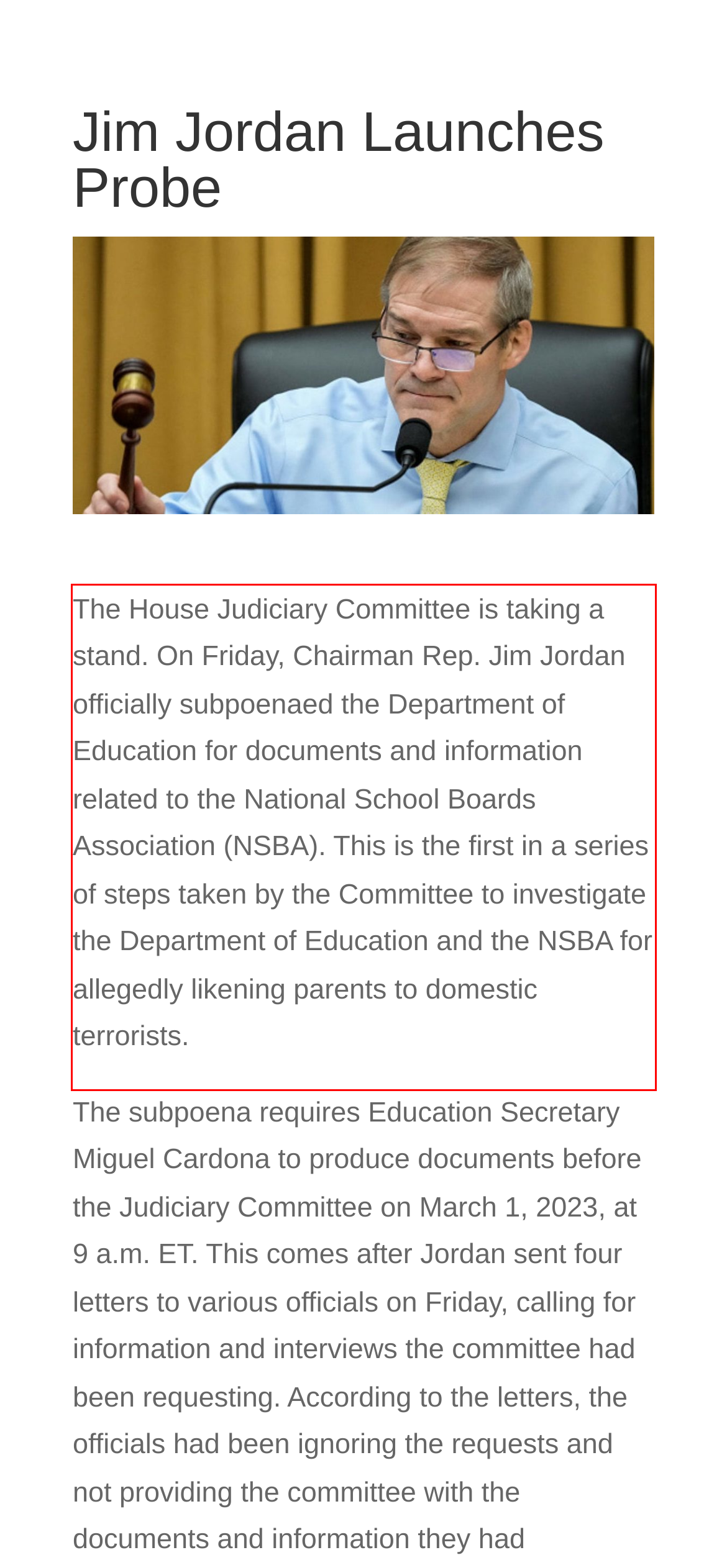Please recognize and transcribe the text located inside the red bounding box in the webpage image.

The House Judiciary Committee is taking a stand. On Friday, Chairman Rep. Jim Jordan officially subpoenaed the Department of Education for documents and information related to the National School Boards Association (NSBA). This is the first in a series of steps taken by the Committee to investigate the Department of Education and the NSBA for allegedly likening parents to domestic terrorists.